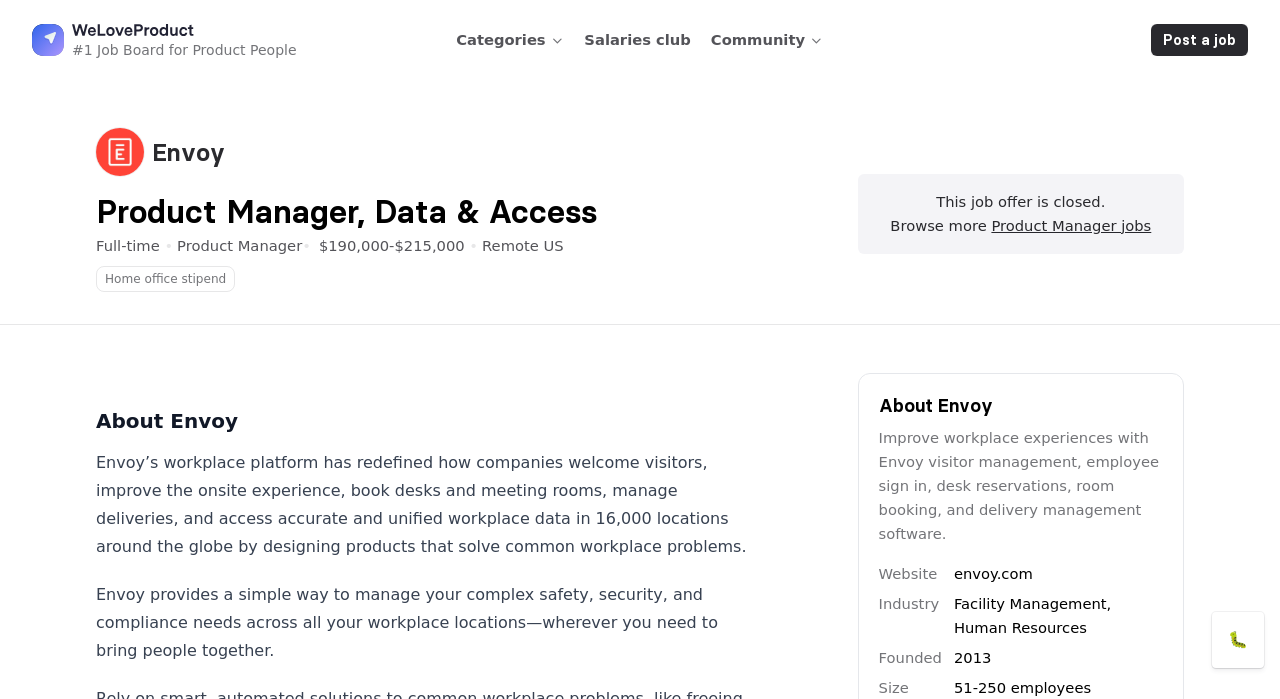Please determine the main heading text of this webpage.

Product Manager, Data & Access